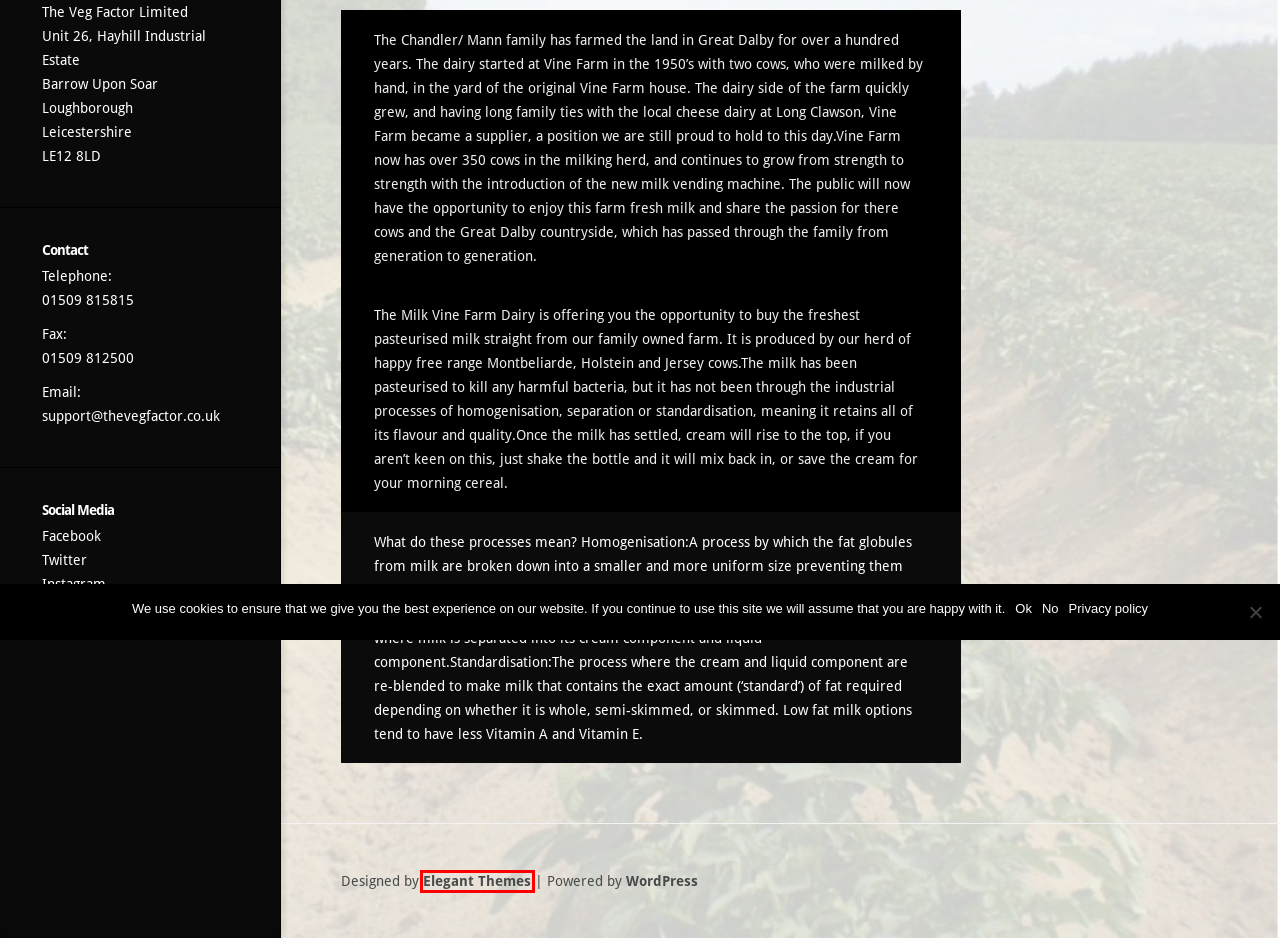You have a screenshot of a webpage with a red rectangle bounding box around an element. Identify the best matching webpage description for the new page that appears after clicking the element in the bounding box. The descriptions are:
A. GoCardless
B. Blog Tool, Publishing Platform, and CMS – WordPress.org
C. Our Story | The Veg Factor Ltd
D. cpgo2
E. The Most Popular WordPress Themes In The World
F. OUR PRIVACY POLICY GDPR | The Veg Factor Ltd
G. | The Veg Factor Ltd
H. Talk to Us | The Veg Factor Ltd

E